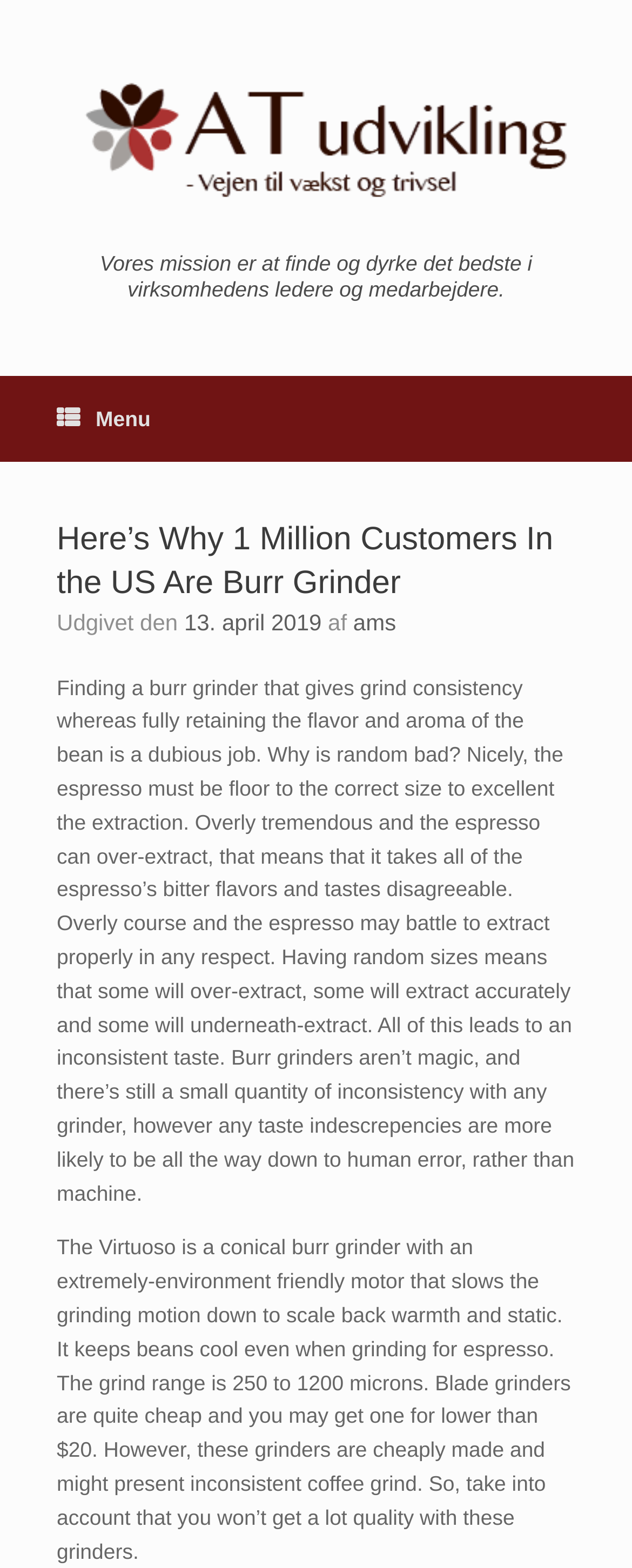What is the purpose of a burr grinder?
Respond to the question with a well-detailed and thorough answer.

After analyzing the webpage content, I found a paragraph that explains the importance of grind consistency in coffee beans. It mentions that a burr grinder is used to grind coffee beans to the correct size to achieve perfect extraction. This implies that the primary purpose of a burr grinder is to grind coffee beans.